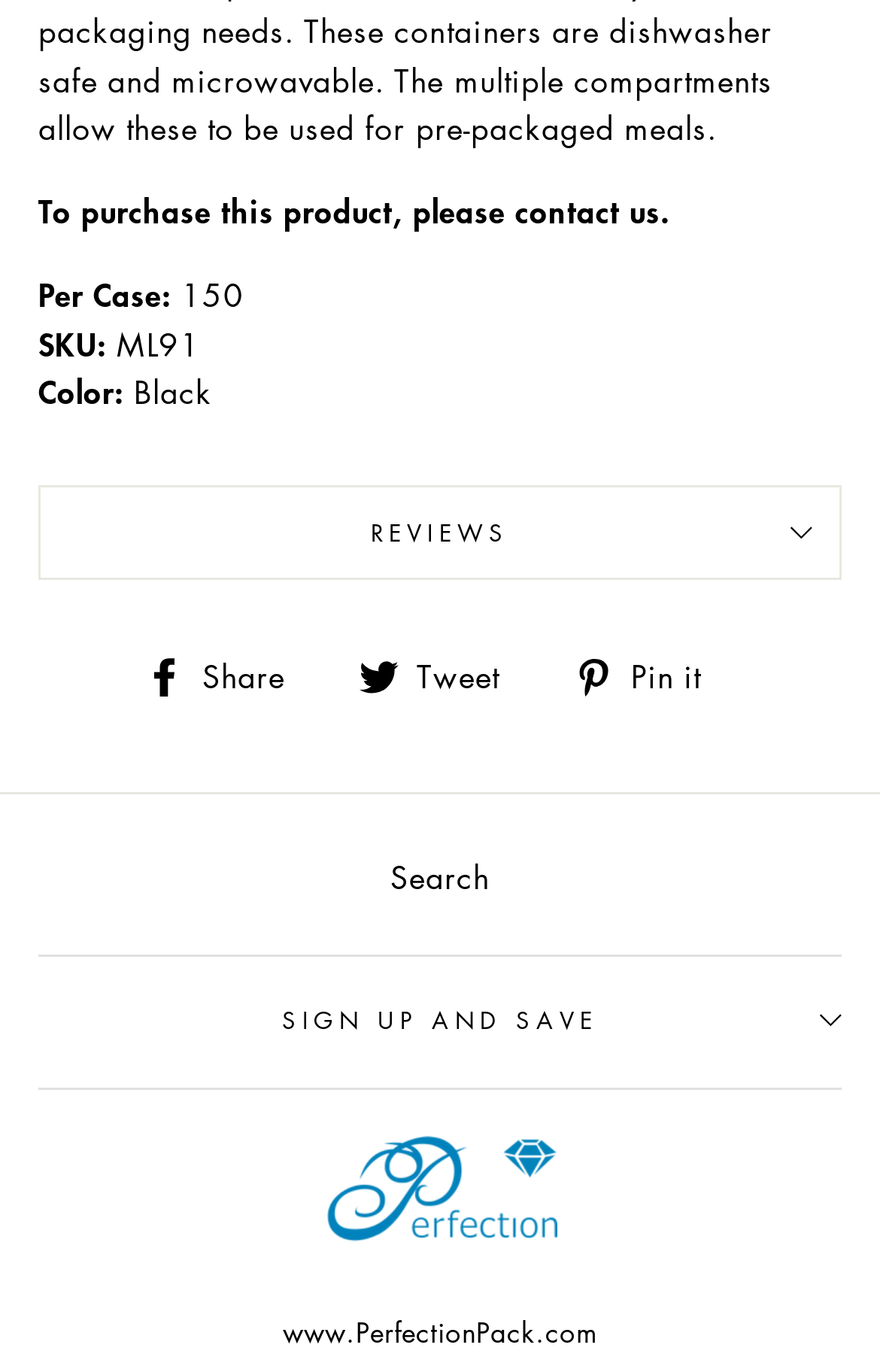Using the format (top-left x, top-left y, bottom-right x, bottom-right y), and given the element description, identify the bounding box coordinates within the screenshot: Tweet Tweet on Twitter

[0.408, 0.473, 0.606, 0.511]